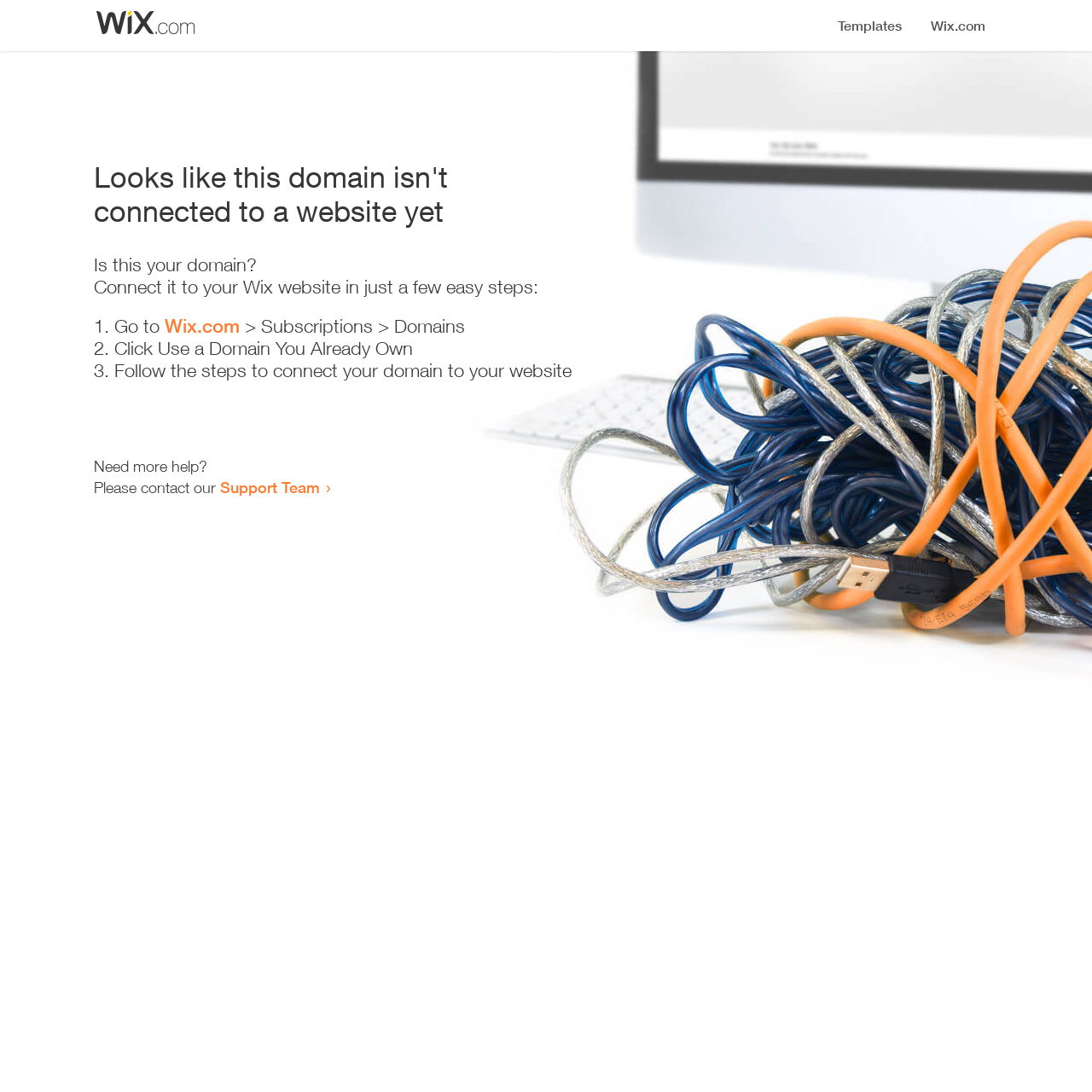What is the first step to connect the domain to a website?
Look at the screenshot and respond with one word or a short phrase.

Go to Wix.com